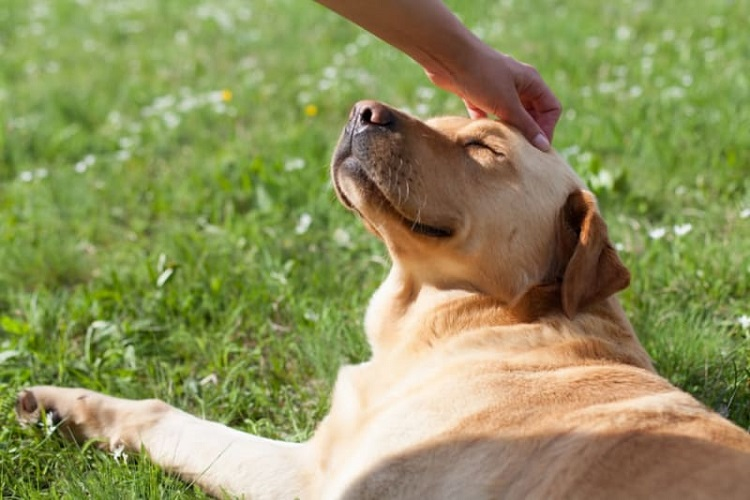Describe all the aspects of the image extensively.

The image showcases a content golden retriever lying on lush green grass, enjoying a gentle pet from a human hand. The dog's eyes are closed, reflecting a state of relaxation and satisfaction, as it basks in the warmth of the sun. Surrounding the dog, the vibrant green grass is speckled with small white flowers, adding to the serene and joyful atmosphere. This depiction emphasizes the bond between pets and their owners, highlighting the importance of affection and care in the relationship, which ensures not only the pet's happiness but also peace of mind for the owner.